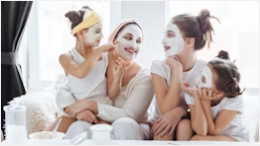Describe every aspect of the image in detail.

The image showcases a heartwarming scene of a mother and her three daughters enjoying a cozy spa day at home. Each of them has a facial mask applied, highlighting a shared moment of beauty and relaxation. The mother is seated comfortably with her children, who are engaged in playful interactions. One daughter is seen playfully applying a mask on her mother's face, while another gazes at her with a smile. The overall atmosphere conveys bonding, joy, and the essence of self-care, perfectly capturing the spirit of a "Mother Daughter Spa Day." The warm, inviting setting with cozy furnishings enhances the intimate family moment, making it a delightful snapshot of togetherness and fun.